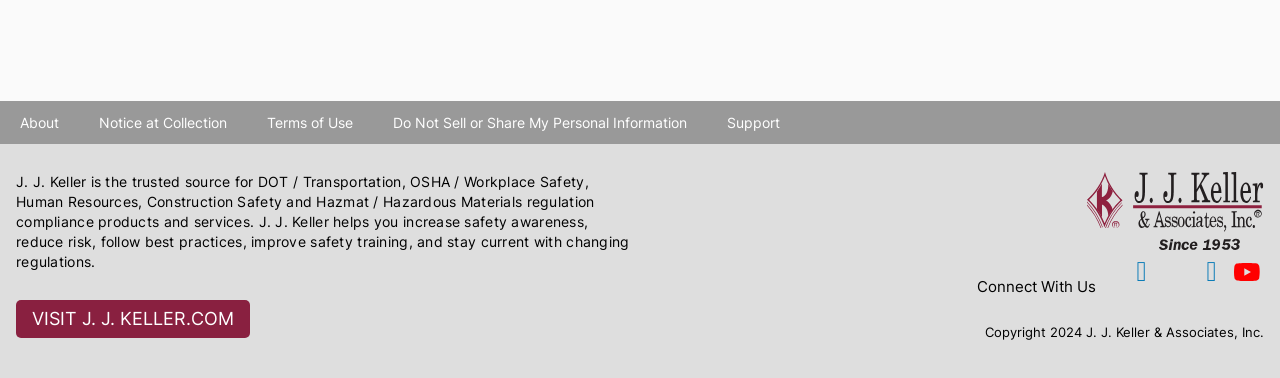Kindly determine the bounding box coordinates for the clickable area to achieve the given instruction: "Open Facebook".

[0.882, 0.723, 0.902, 0.79]